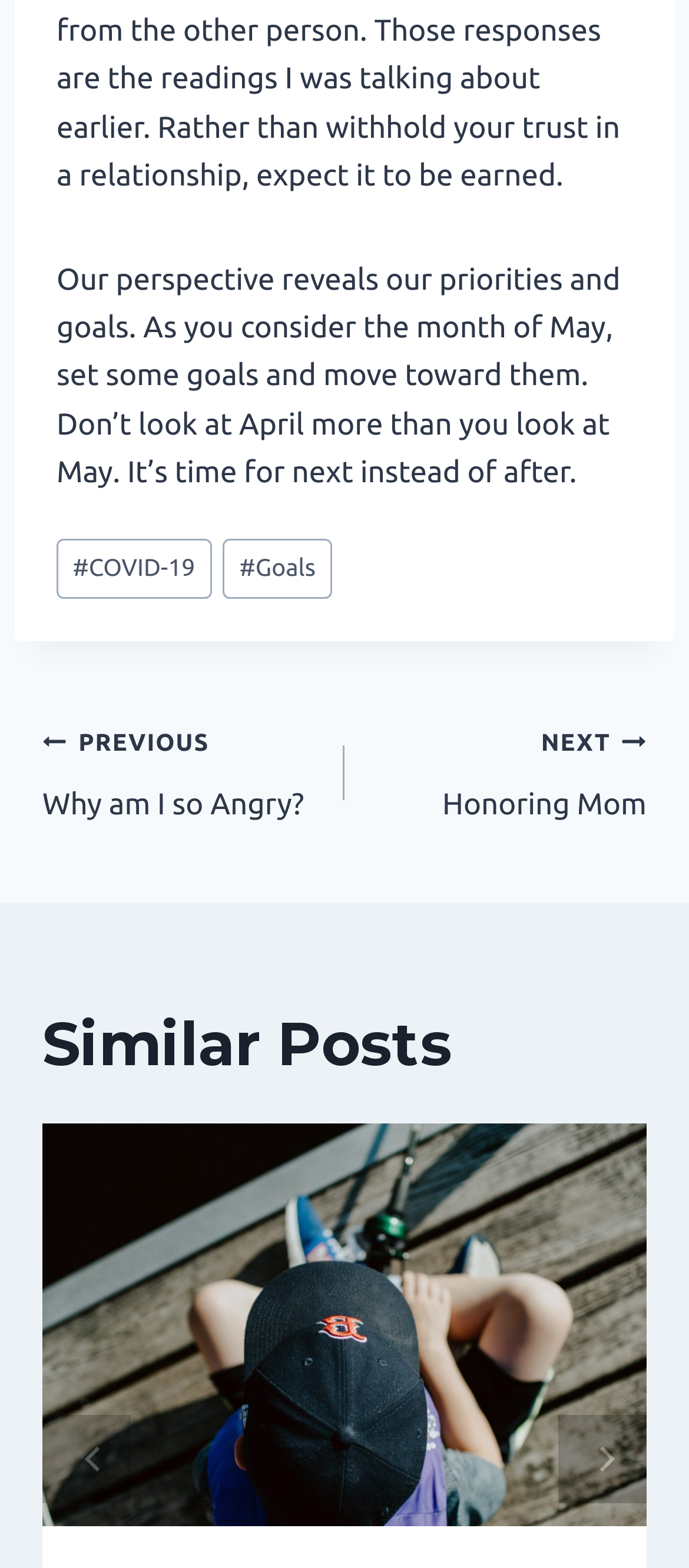What is the category of the post tagged with '#COVID-19'?
Examine the webpage screenshot and provide an in-depth answer to the question.

The post tagged with '#COVID-19' is a type of post, which can be inferred from its presence in the footer section along with other post tags.